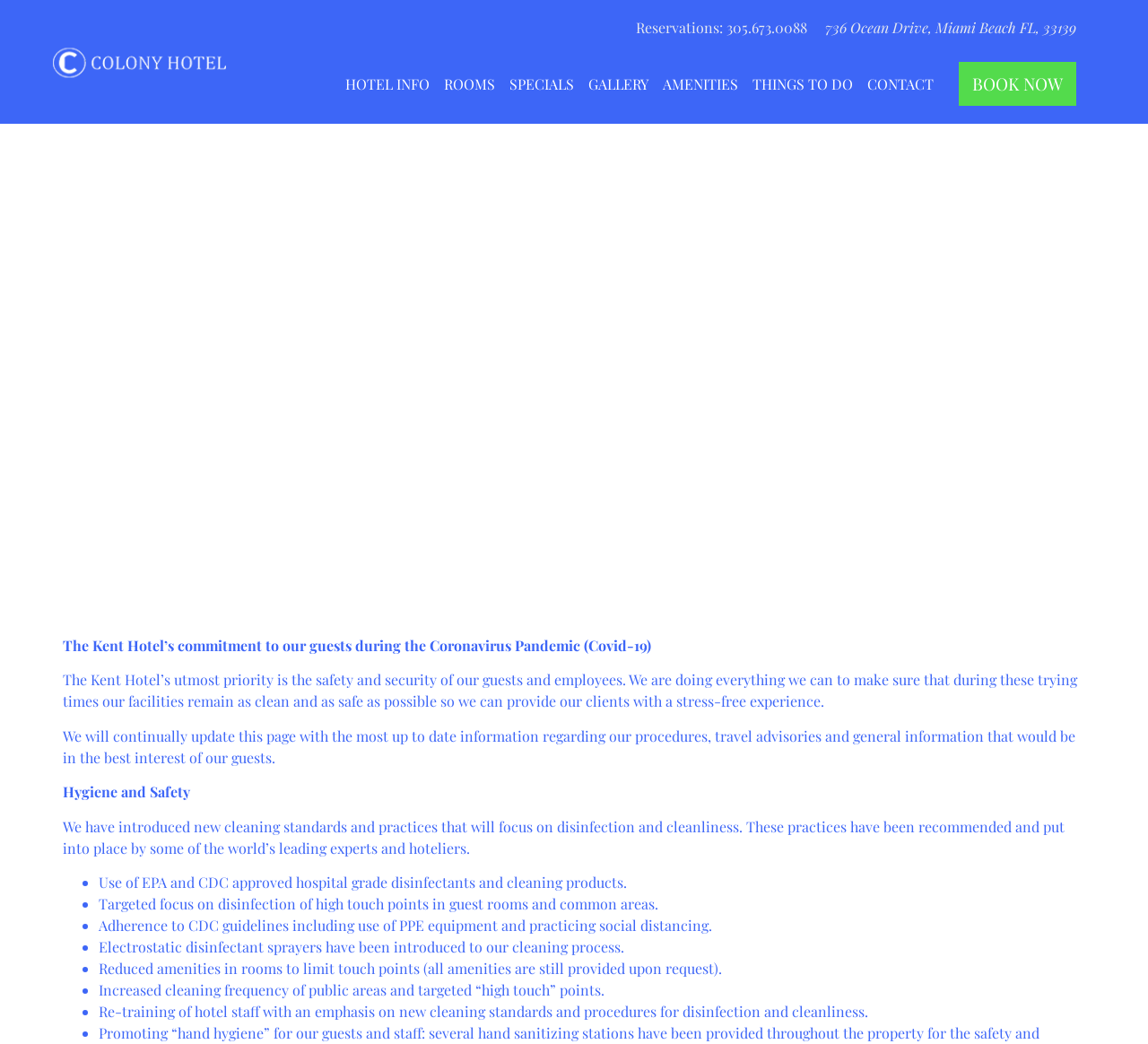What is the phone number for reservations?
Based on the visual, give a brief answer using one word or a short phrase.

305.673.0088